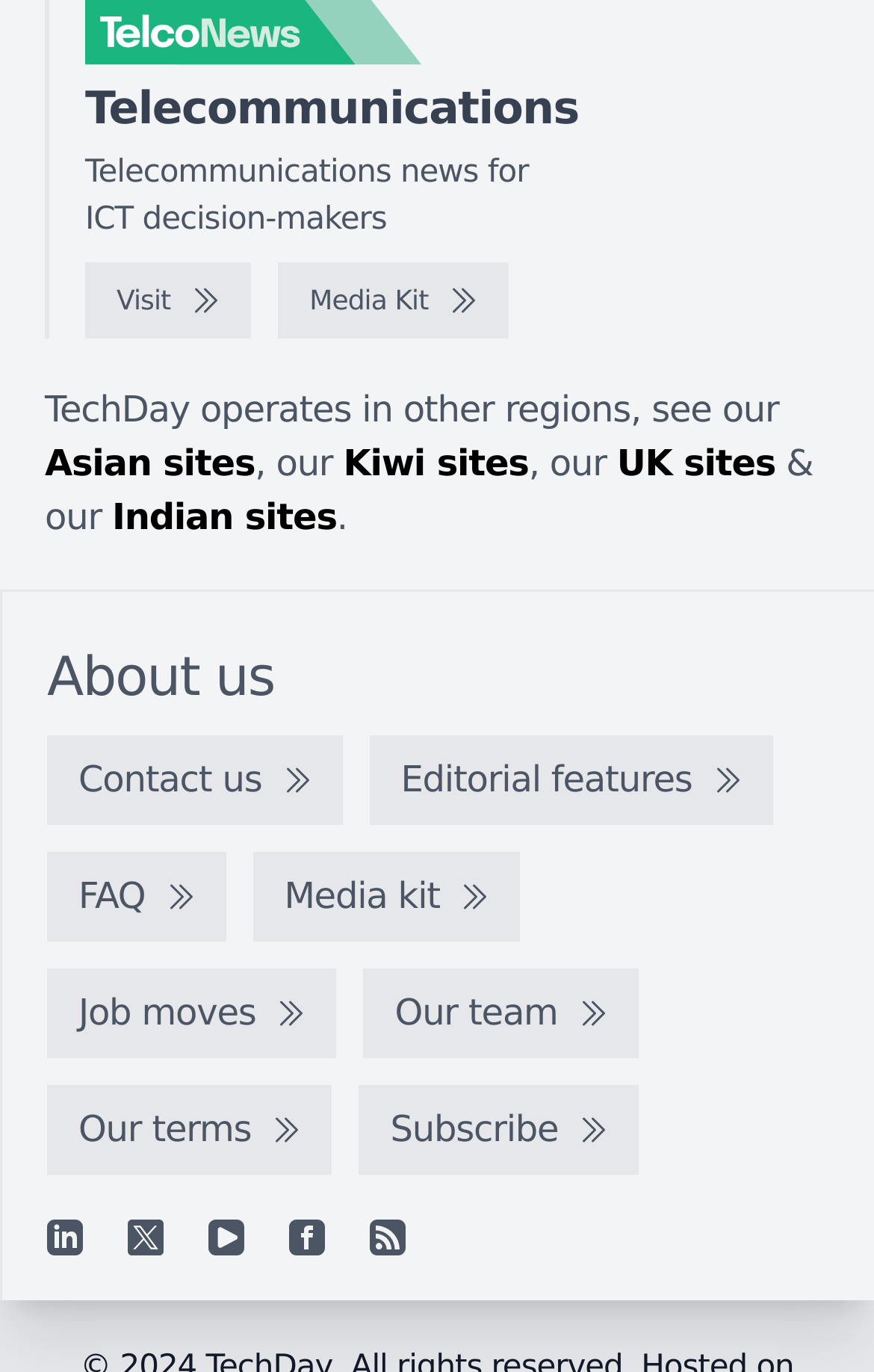Utilize the details in the image to thoroughly answer the following question: How many social media links are available?

There are 5 social media links available on this webpage, which are Linkedin, X, YouTube, Facebook, and RSS feed, located at the bottom of the page.